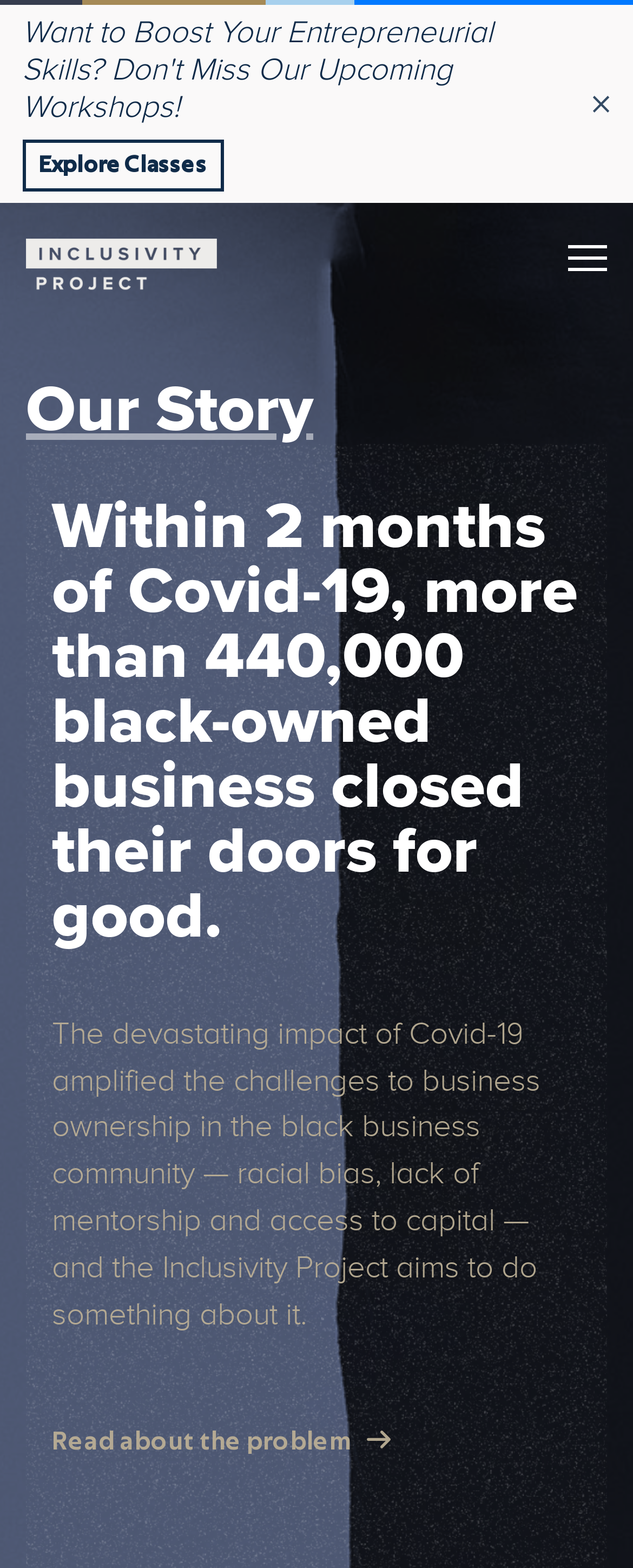What is the main topic of this webpage?
Refer to the image and give a detailed response to the question.

Based on the webpage content, it is clear that the main topic is the devastating impact of Covid-19 on black-owned businesses, specifically highlighting the challenges they face such as racial bias, lack of mentorship, and access to capital.